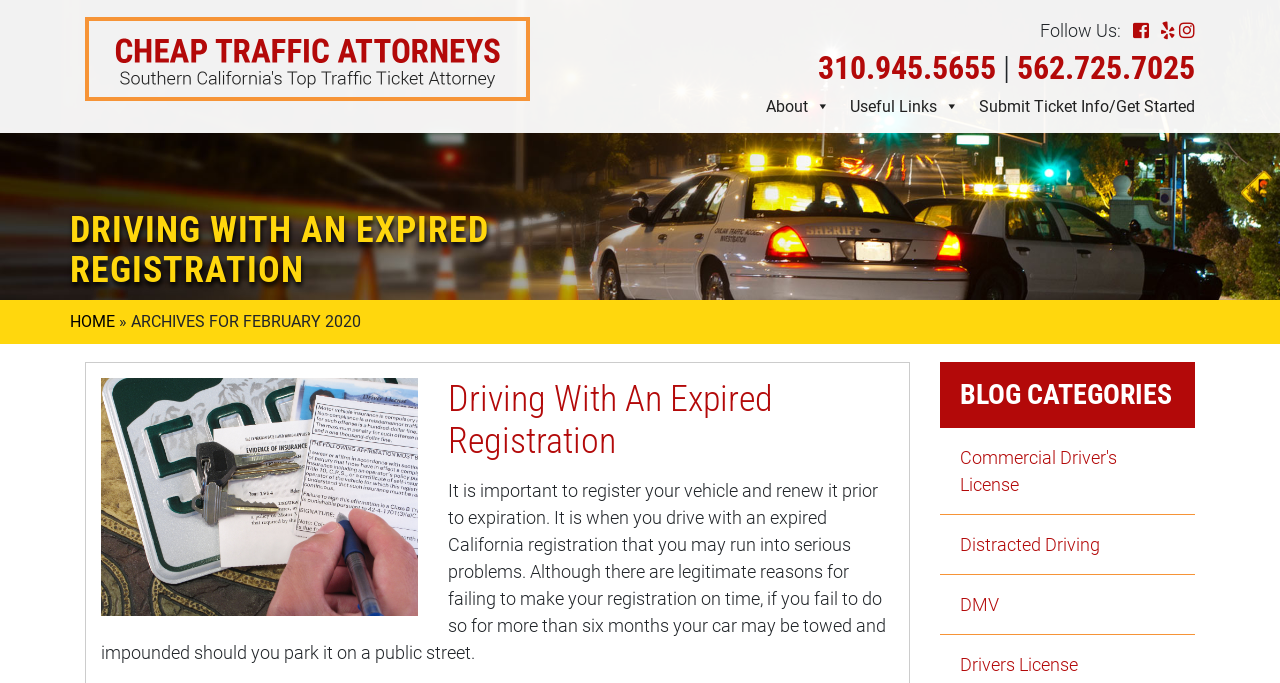What is the topic of the main article?
Can you provide a detailed and comprehensive answer to the question?

I found the topic of the main article by looking at the heading of the webpage, which is 'DRIVING WITH AN EXPIRED REGISTRATION'. This heading is also repeated in the main article section.